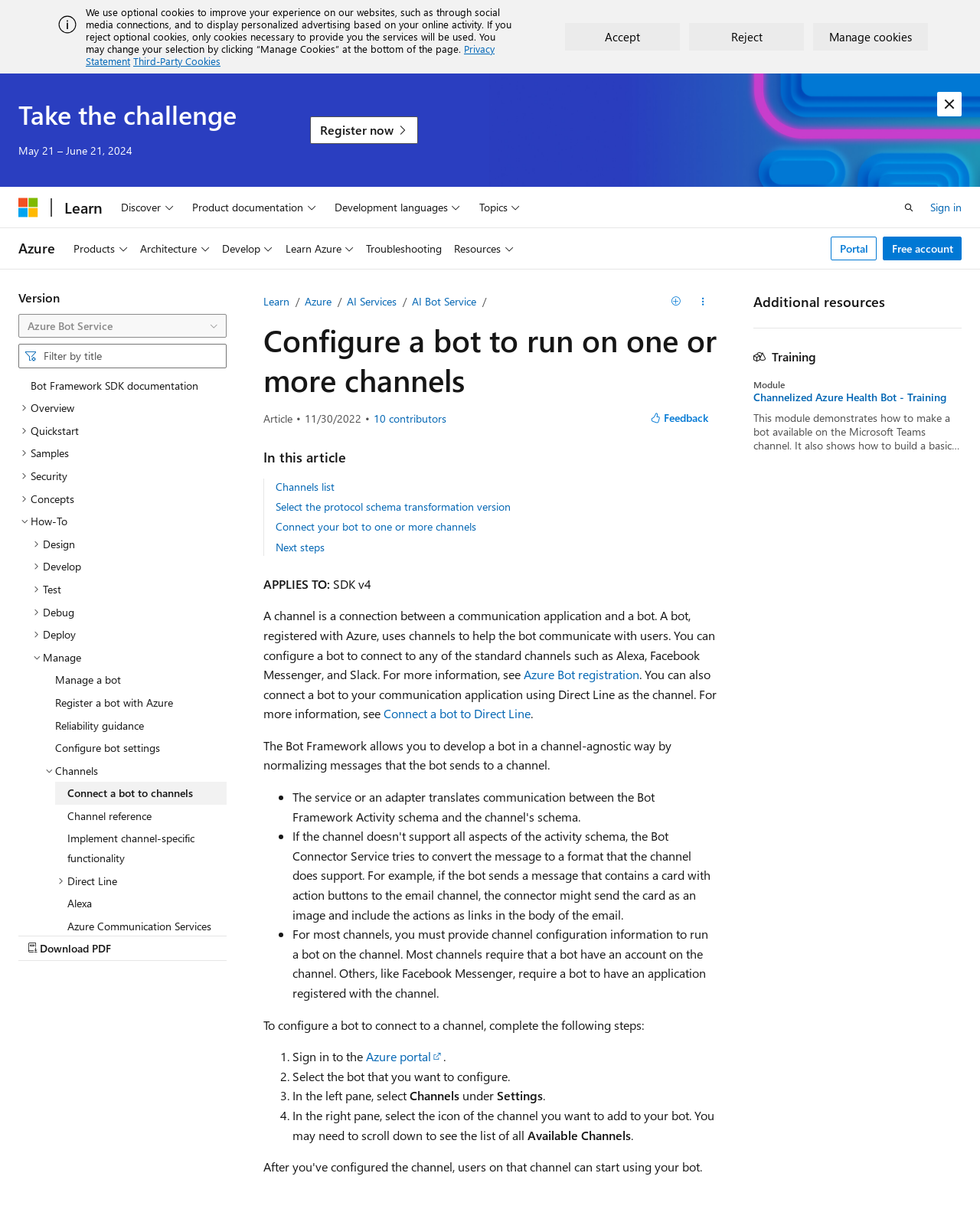Extract the primary heading text from the webpage.

Configure a bot to run on one or more channels